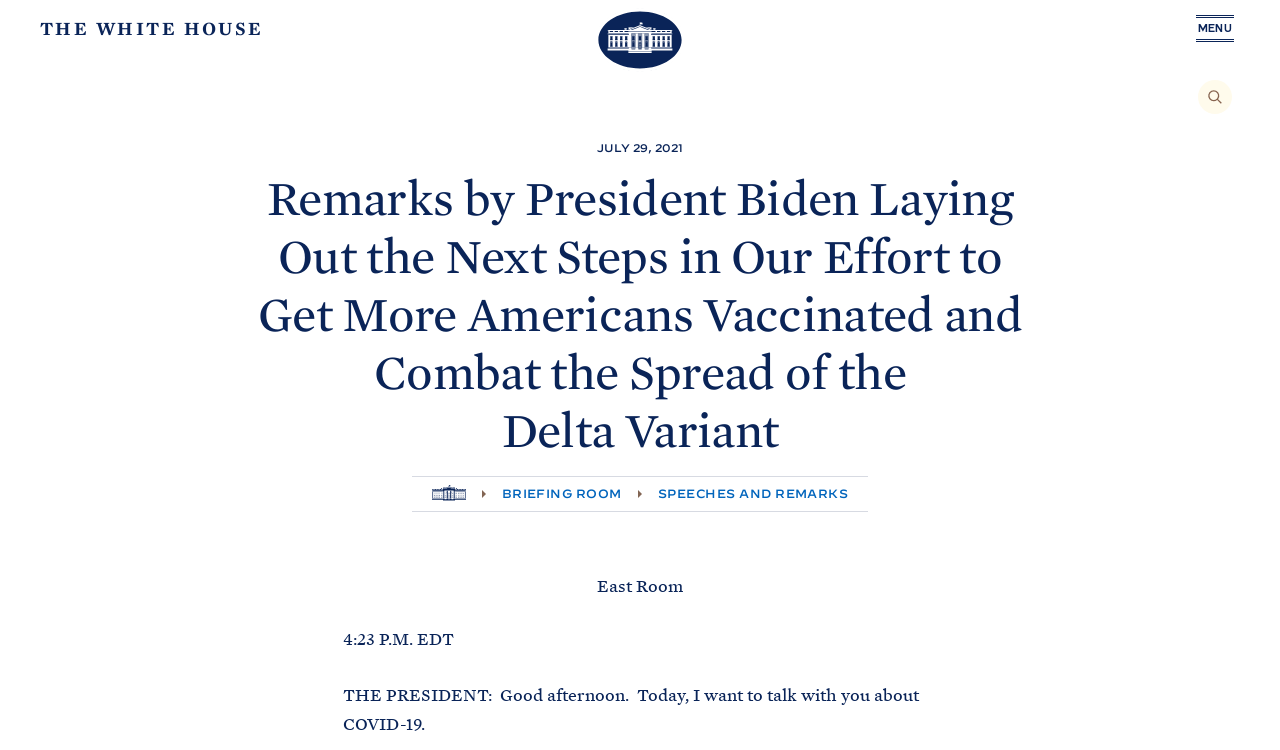Please look at the image and answer the question with a detailed explanation: What is the name of the president speaking?

I inferred this answer by reading the text 'Remarks by President Biden Laying Out the Next Steps in Our Effort to Get More Americans Vaccinated and Combat the Spread of the Delta Variant' which is the title of the webpage, and also the text 'THE PRESIDENT: Good afternoon.' which indicates that the speaker is the president.